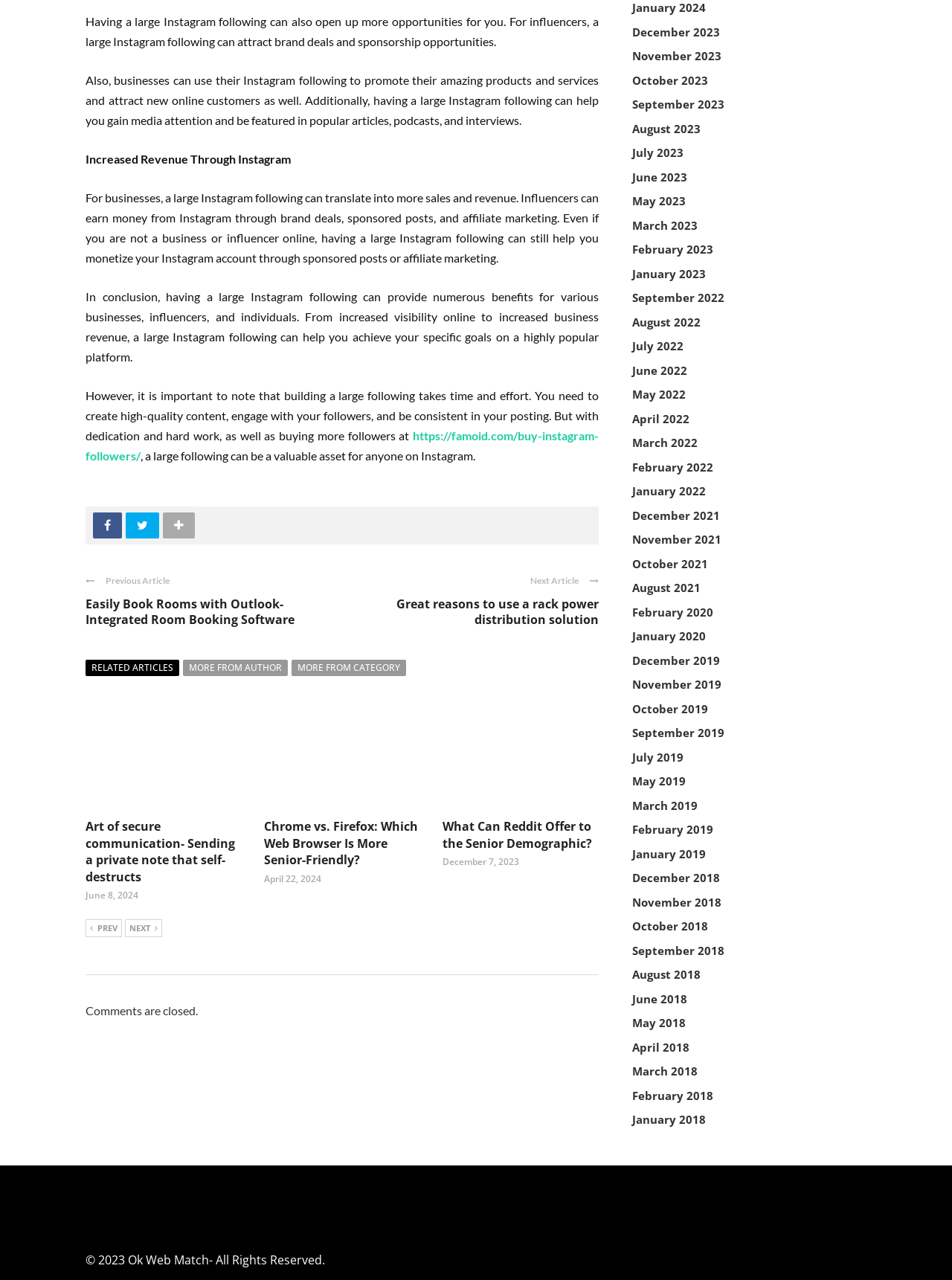What is the benefit of having a large Instagram following?
Utilize the image to construct a detailed and well-explained answer.

According to the webpage, having a large Instagram following can translate into more sales and revenue for businesses, and influencers can earn money from Instagram through brand deals, sponsored posts, and affiliate marketing.